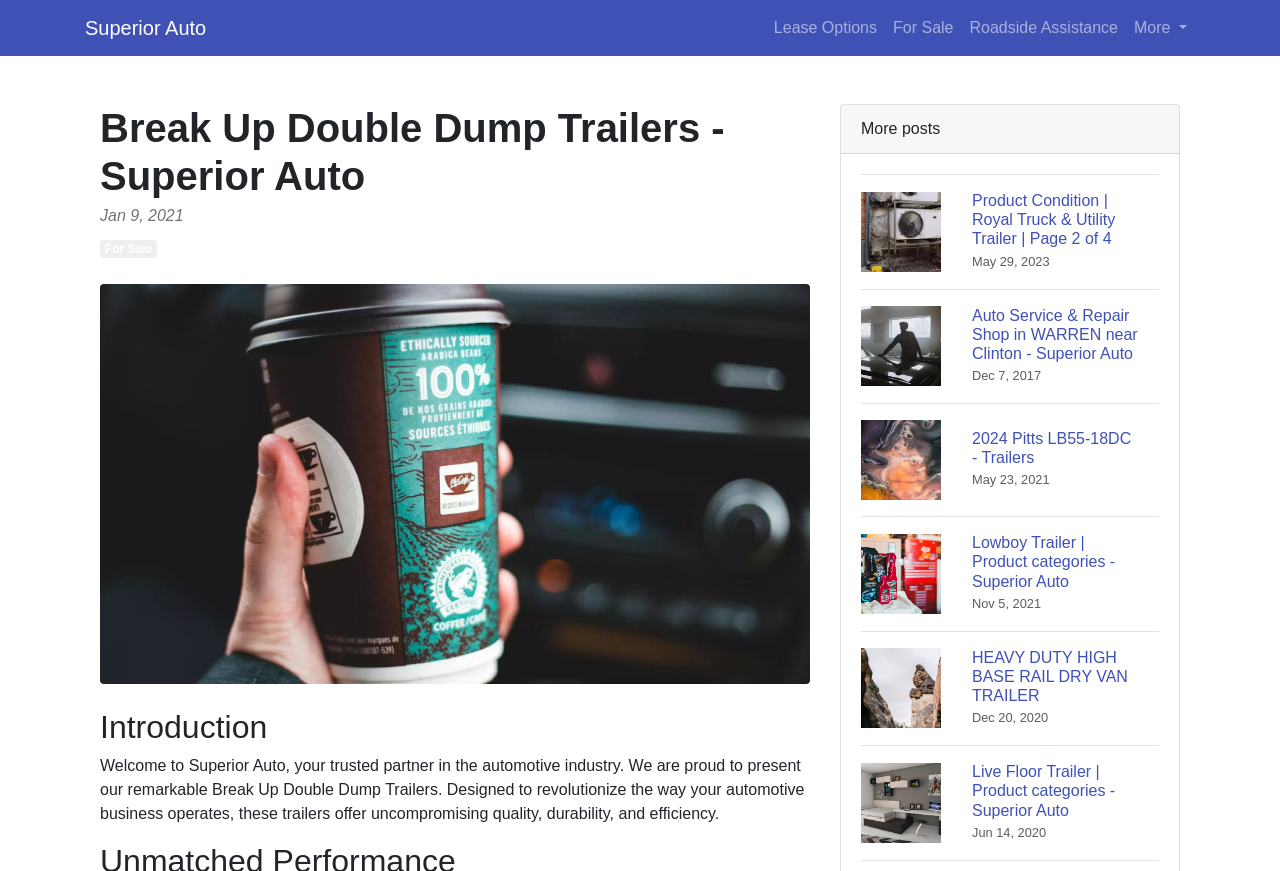Find the bounding box coordinates of the area to click in order to follow the instruction: "Click on the 'Read More' button of the article 'Is There a Way to See Time to Purchase on Shopify?'".

None